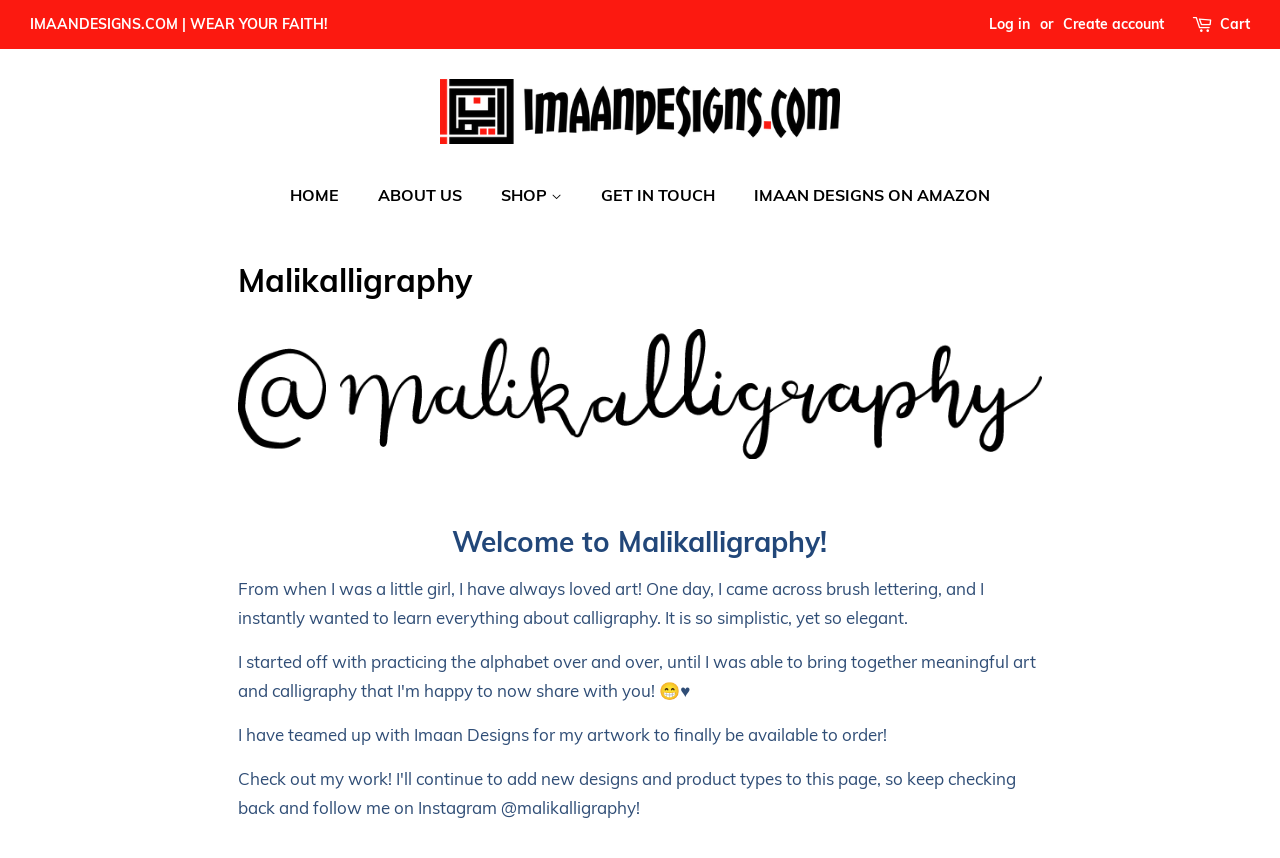Please identify the bounding box coordinates of the element I should click to complete this instruction: 'View wishlist'. The coordinates should be given as four float numbers between 0 and 1, like this: [left, top, right, bottom].

None